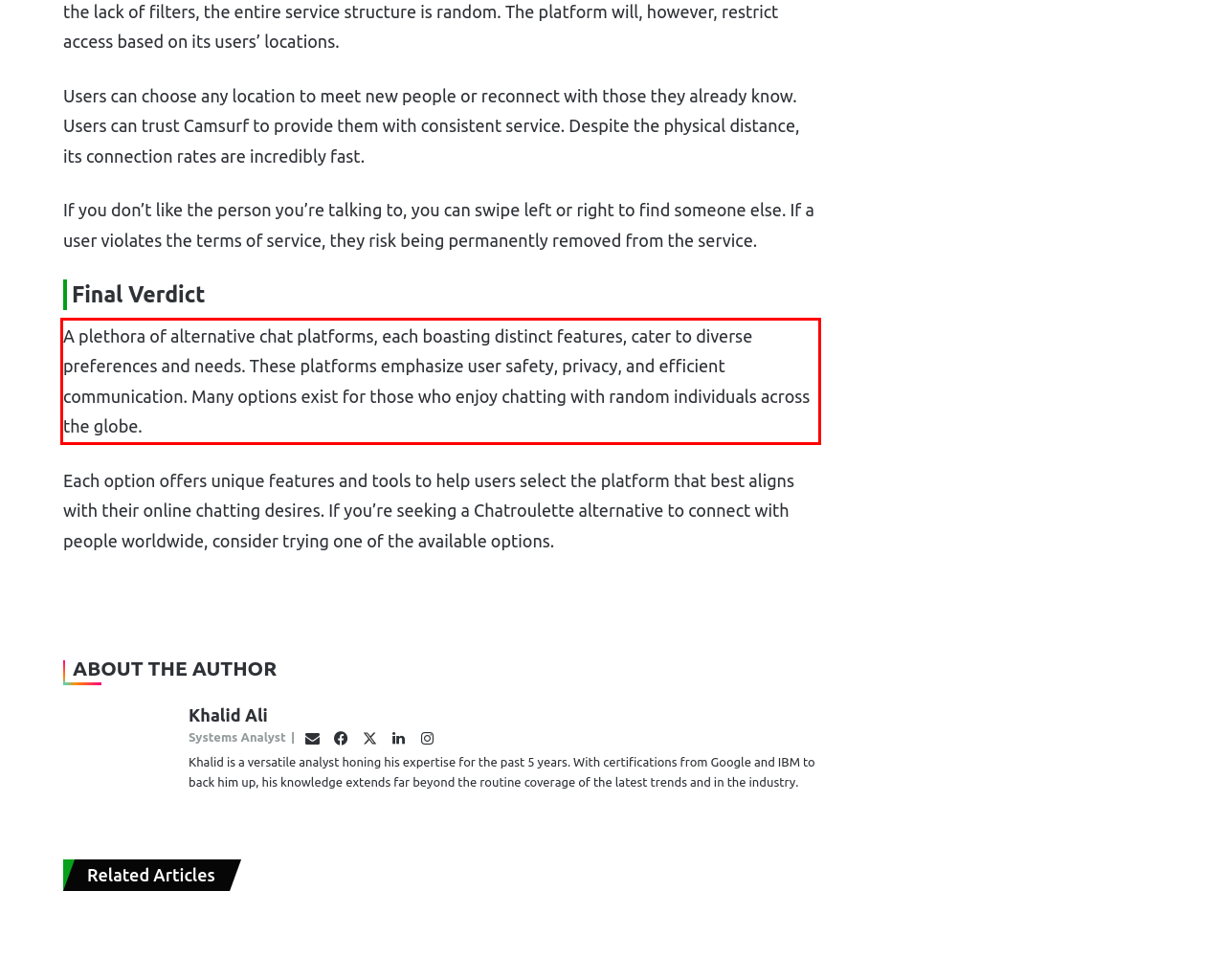By examining the provided screenshot of a webpage, recognize the text within the red bounding box and generate its text content.

A plethora of alternative chat platforms, each boasting distinct features, cater to diverse preferences and needs. These platforms emphasize user safety, privacy, and efficient communication. Many options exist for those who enjoy chatting with random individuals across the globe.